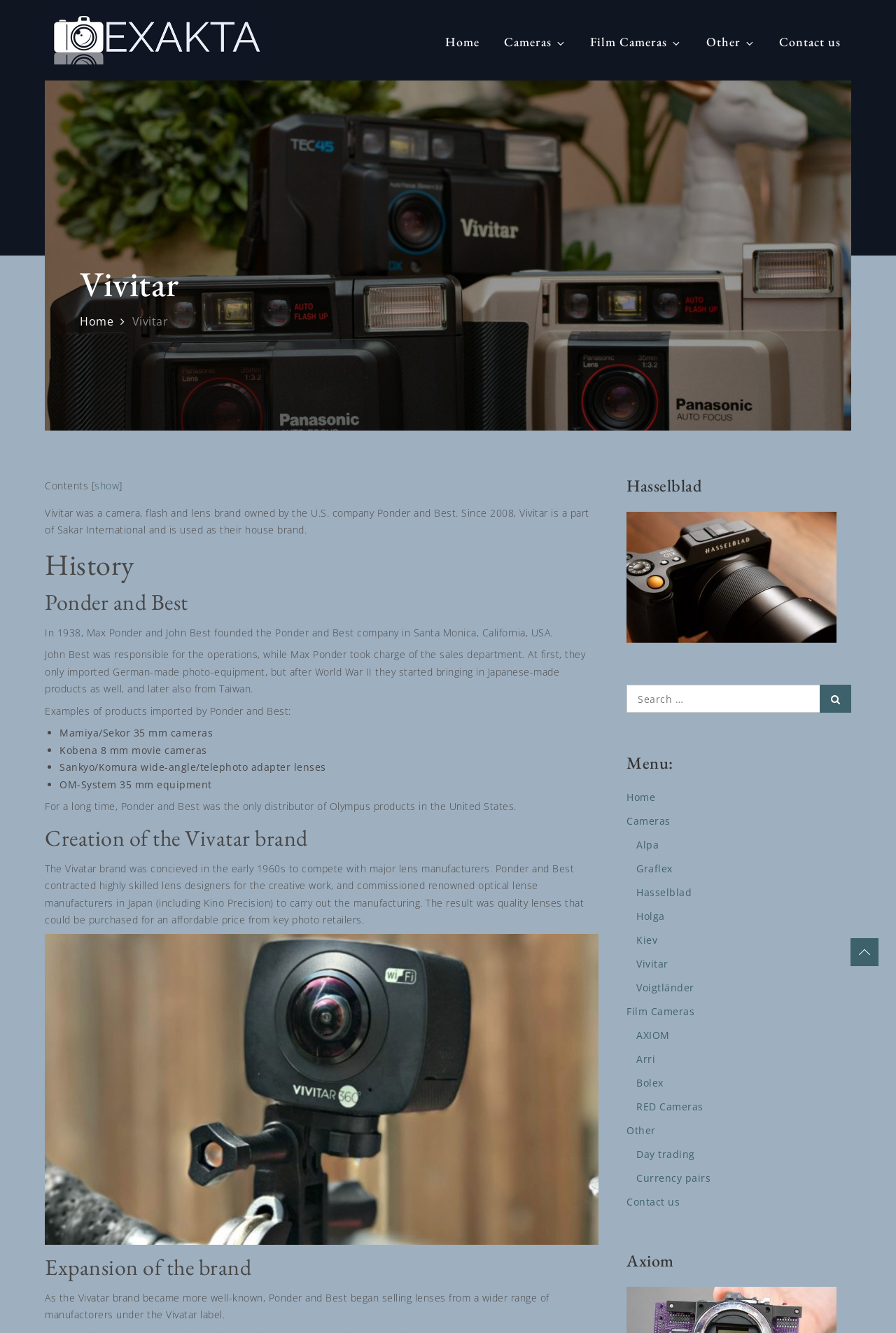Specify the bounding box coordinates of the area to click in order to execute this command: 'View the 'Cameras' page'. The coordinates should consist of four float numbers ranging from 0 to 1, and should be formatted as [left, top, right, bottom].

[0.55, 0.003, 0.643, 0.06]